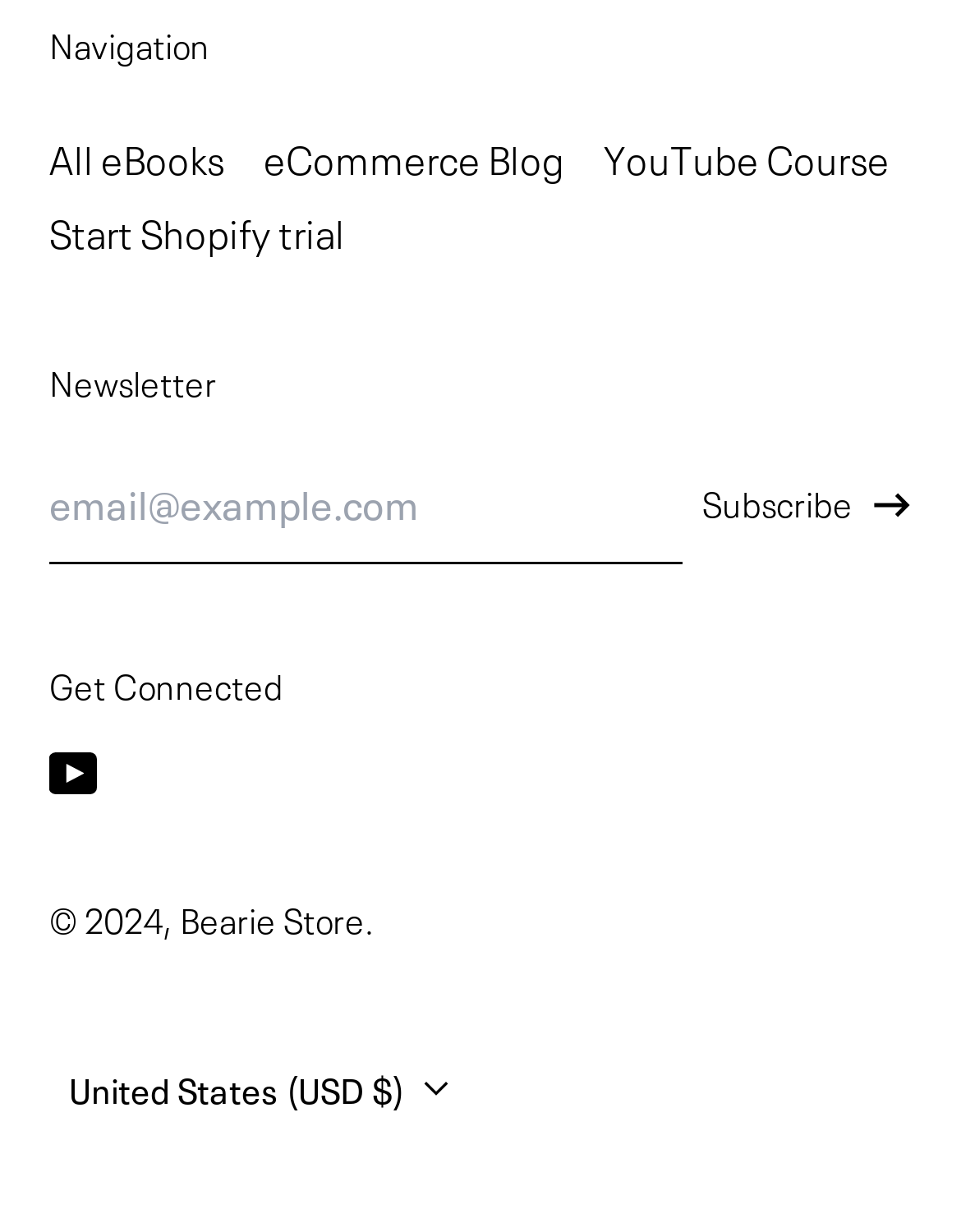Please find the bounding box coordinates in the format (top-left x, top-left y, bottom-right x, bottom-right y) for the given element description. Ensure the coordinates are floating point numbers between 0 and 1. Description: Youtube

[0.051, 0.609, 0.103, 0.649]